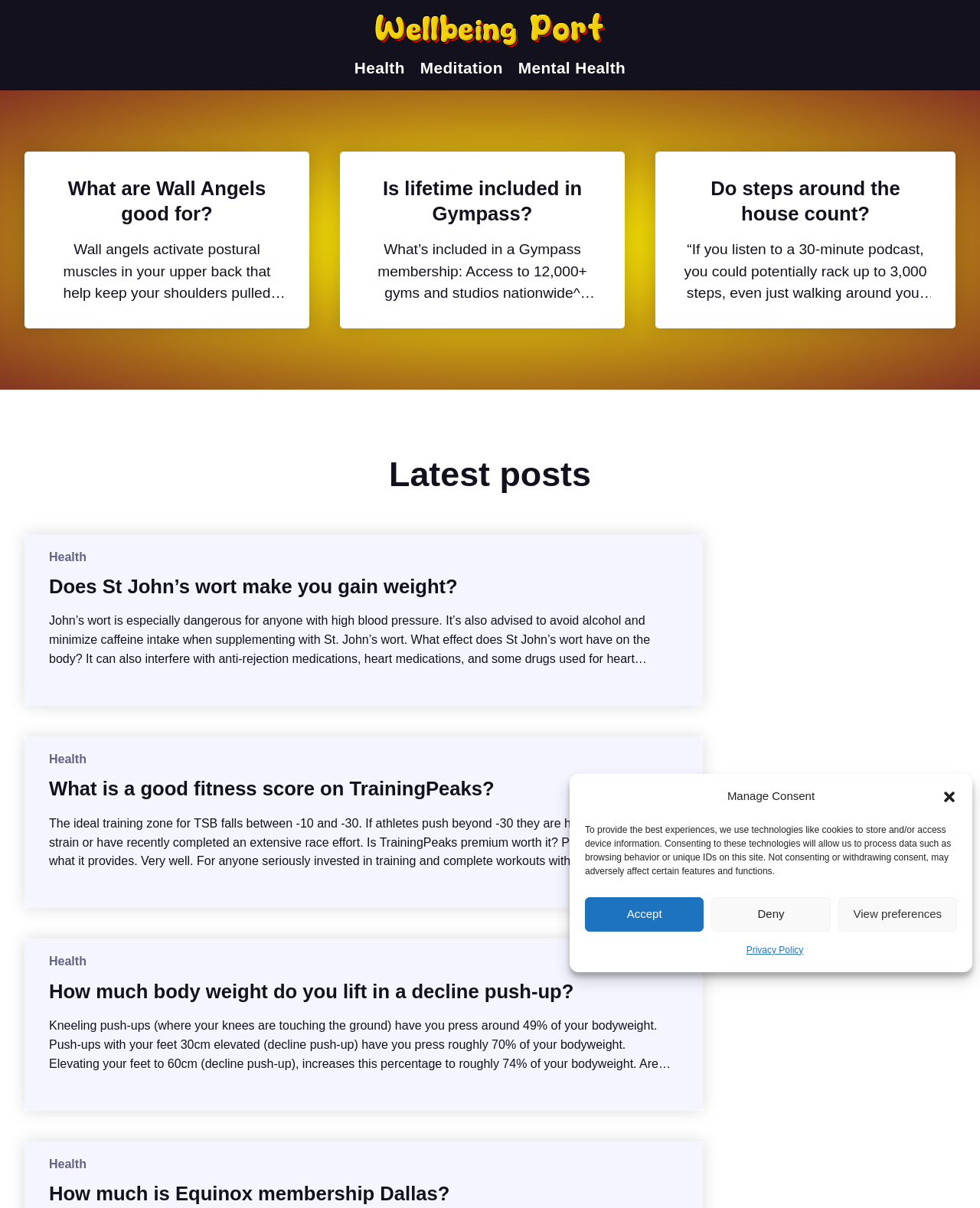Determine the bounding box coordinates for the area that should be clicked to carry out the following instruction: "Learn more about 'Meditation'".

[0.429, 0.049, 0.513, 0.065]